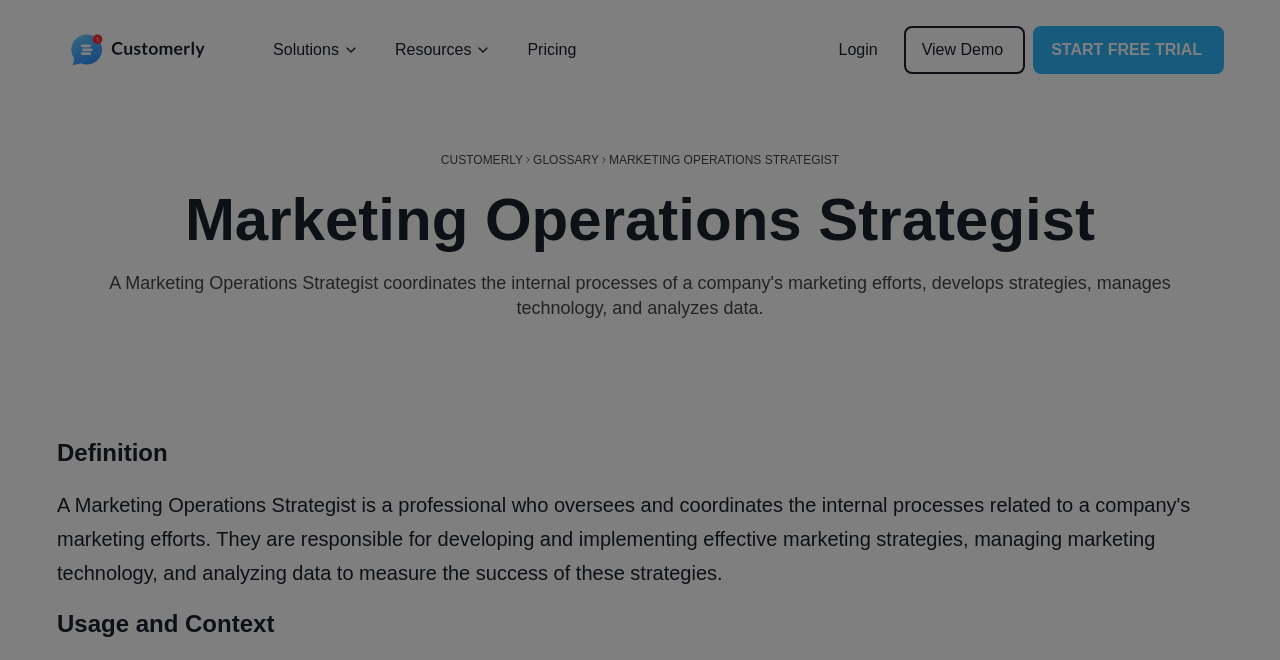Answer the question in a single word or phrase:
What is the text of the main heading?

Marketing Operations Strategist